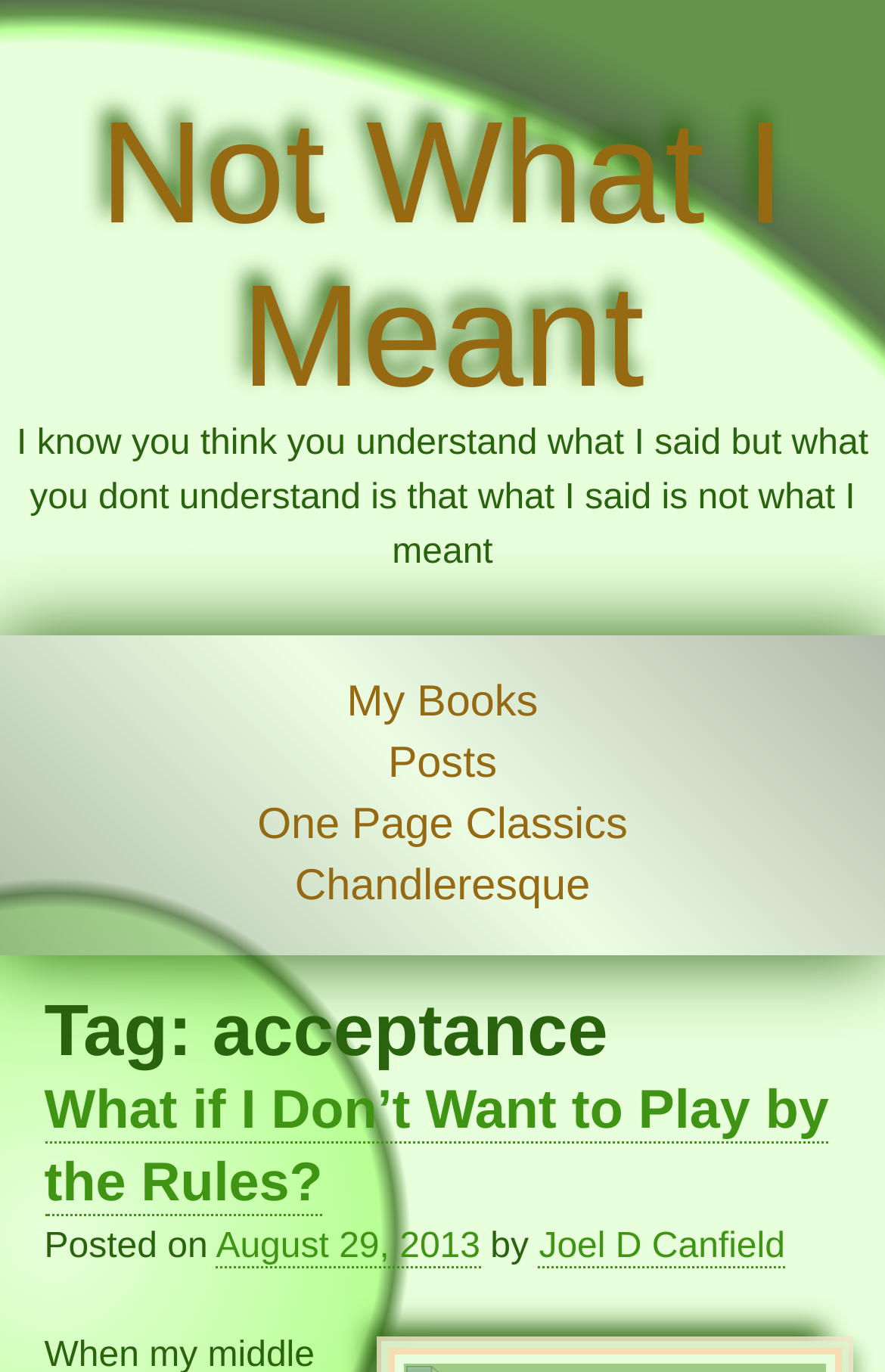Refer to the image and provide a thorough answer to this question:
How many links are in the top section?

I counted the links in the top section of the webpage, which are 'Not What I Meant', 'My Books', 'Posts', and 'One Page Classics', and found that there are 4 links.